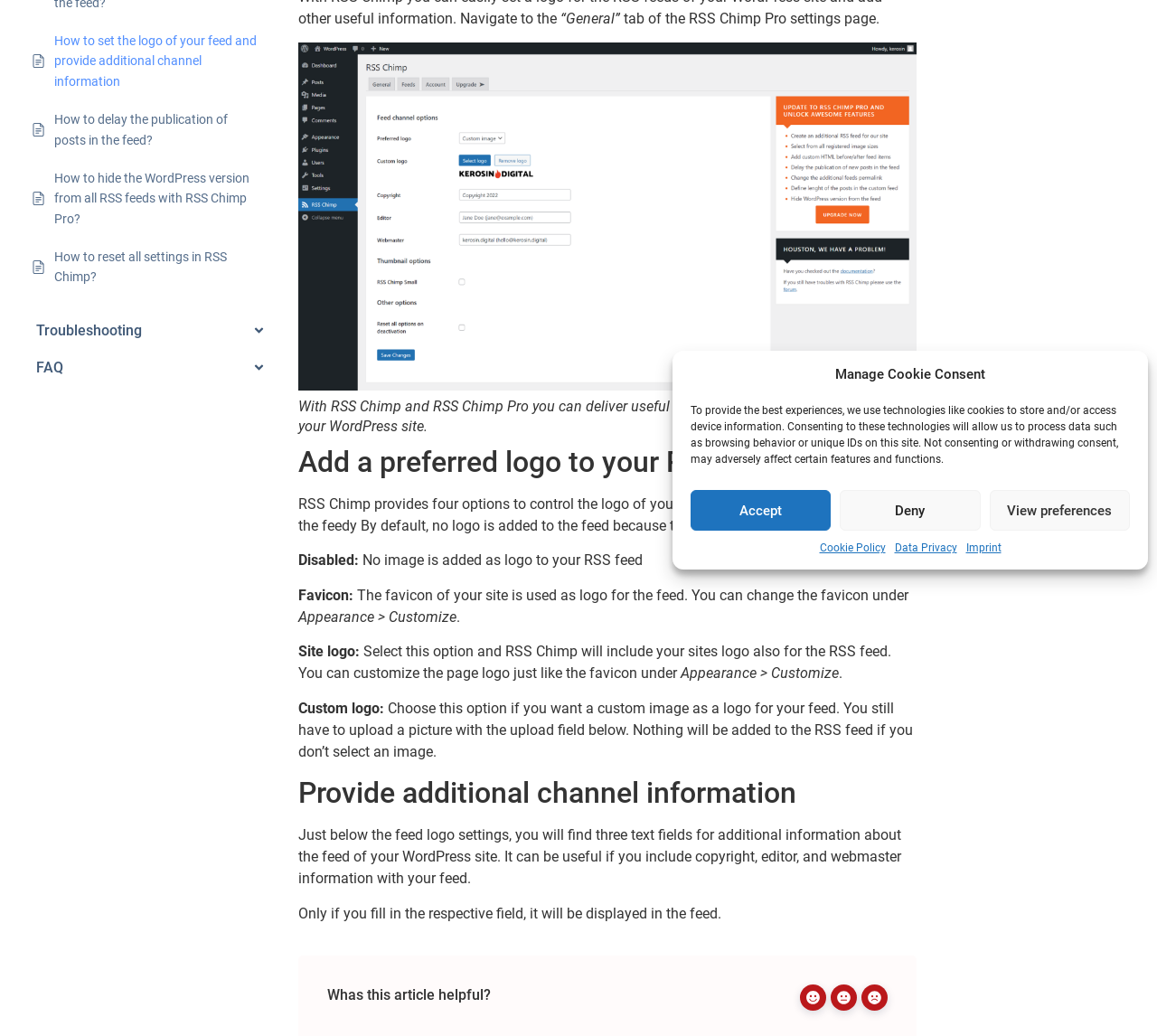Please provide the bounding box coordinates for the UI element as described: "Deny". The coordinates must be four floats between 0 and 1, represented as [left, top, right, bottom].

[0.726, 0.473, 0.847, 0.512]